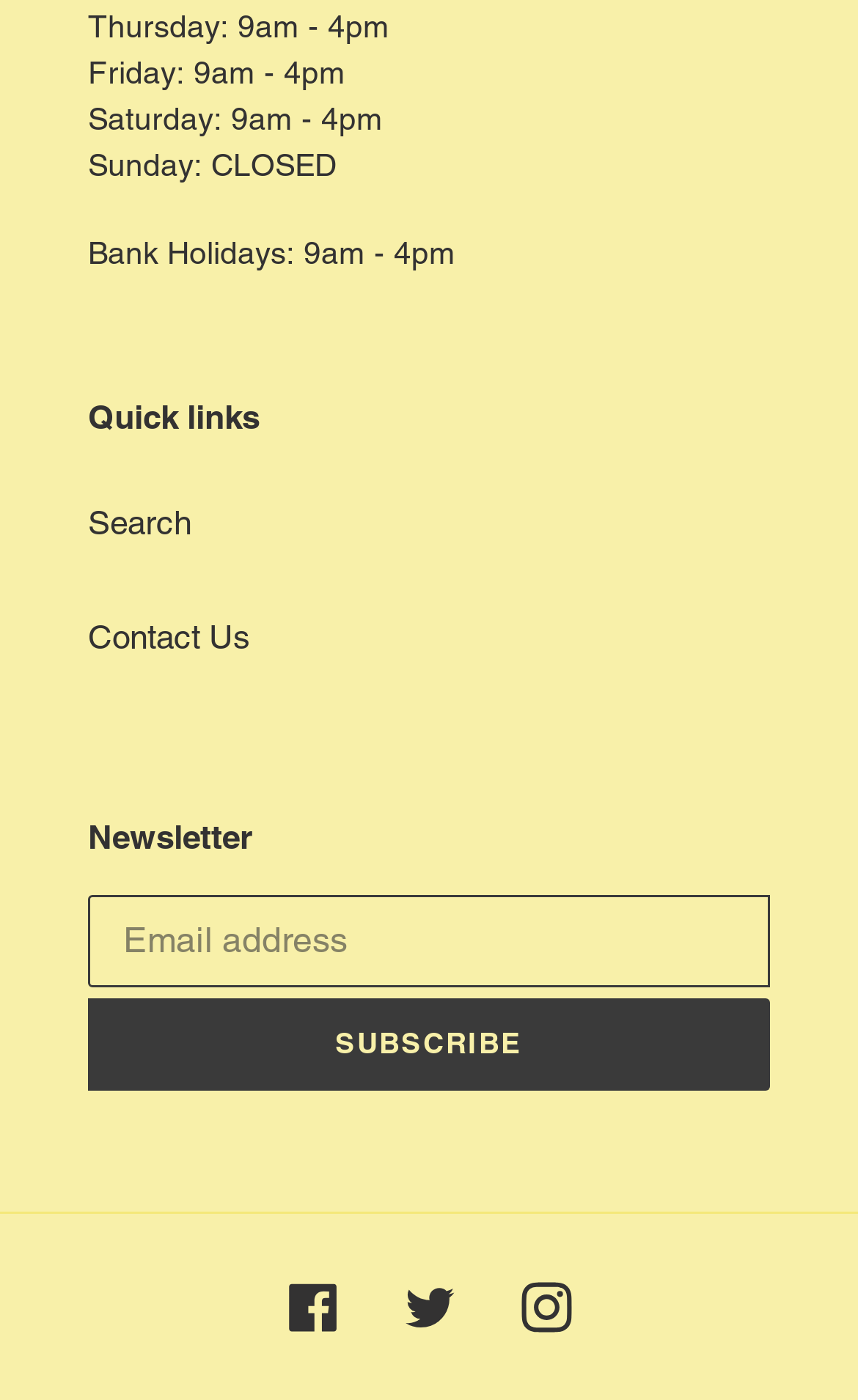How many social media links are available?
Examine the image and provide an in-depth answer to the question.

I counted the number of social media links by looking at the link elements with descriptions 'Facebook', 'Twitter', and 'Instagram'.